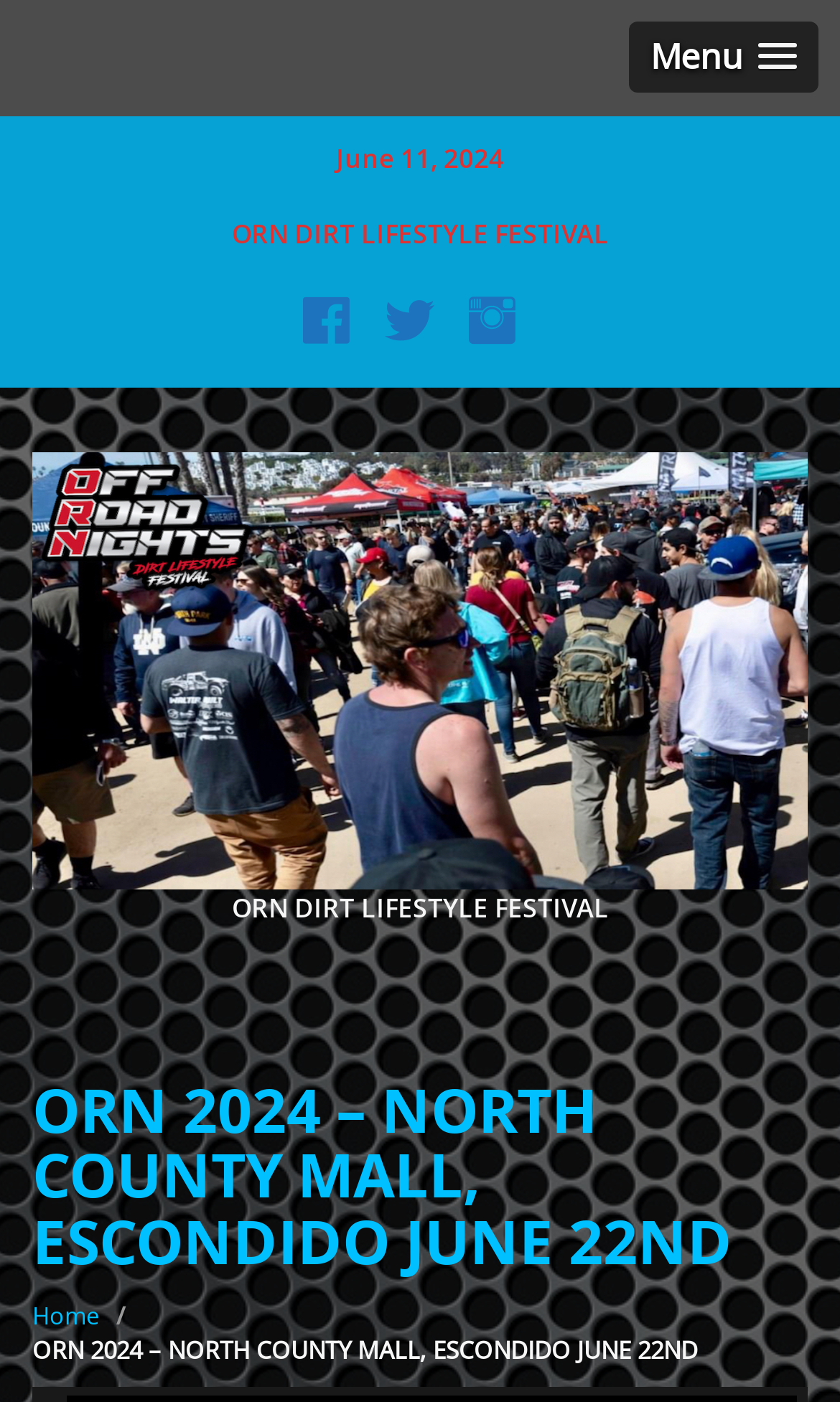What is the location of the event?
Relying on the image, give a concise answer in one word or a brief phrase.

North County Mall, Escondido